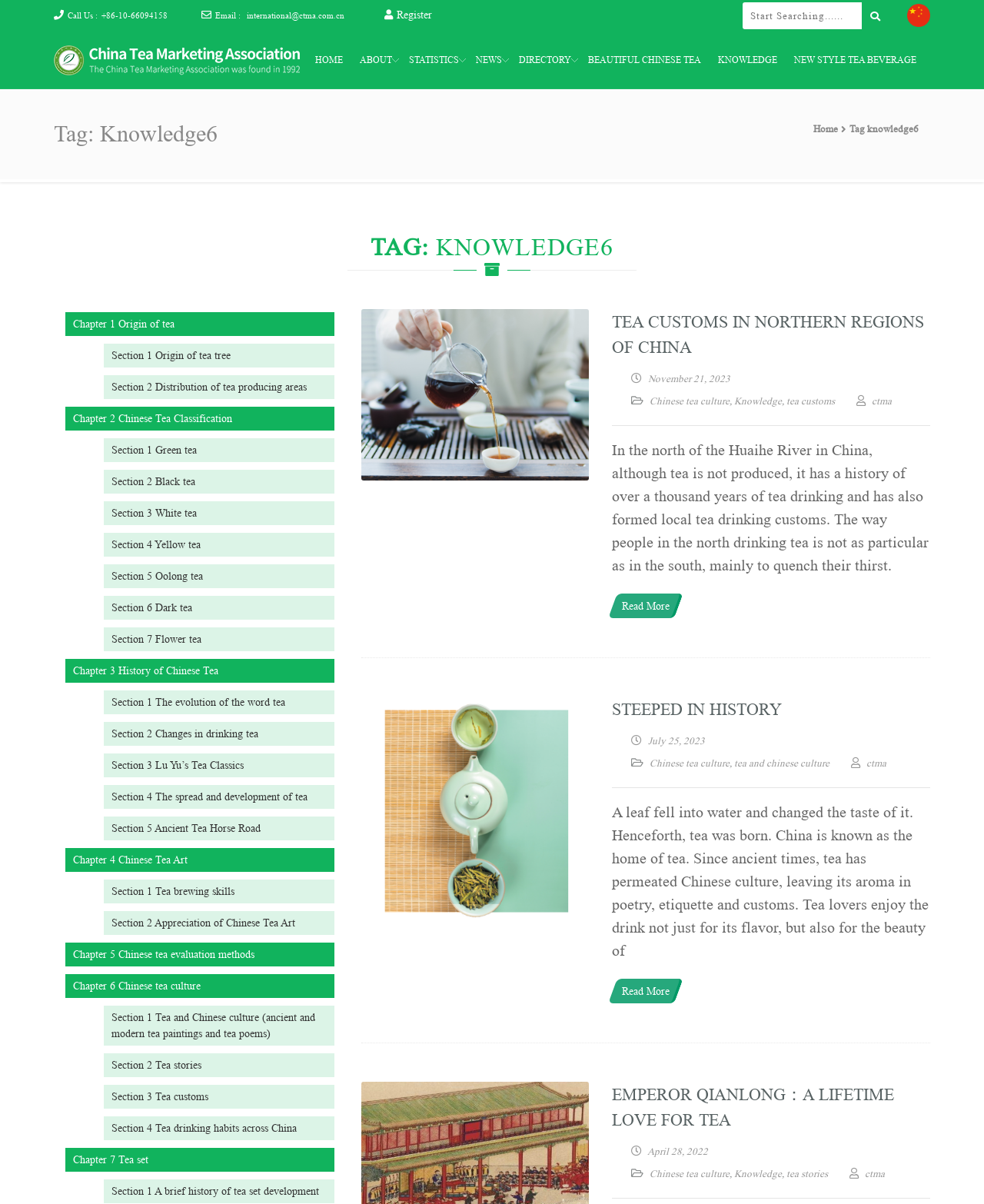What is the last section in Chapter 6?
Refer to the image and give a detailed answer to the question.

I found the last section in Chapter 6 by looking at the headings in Chapter 6, which are 'Section 1 Tea and Chinese culture (ancient and modern tea paintings and tea poems)', 'Section 2 Tea stories', 'Section 3 Tea customs', and 'Section 4 Tea drinking habits across China'.